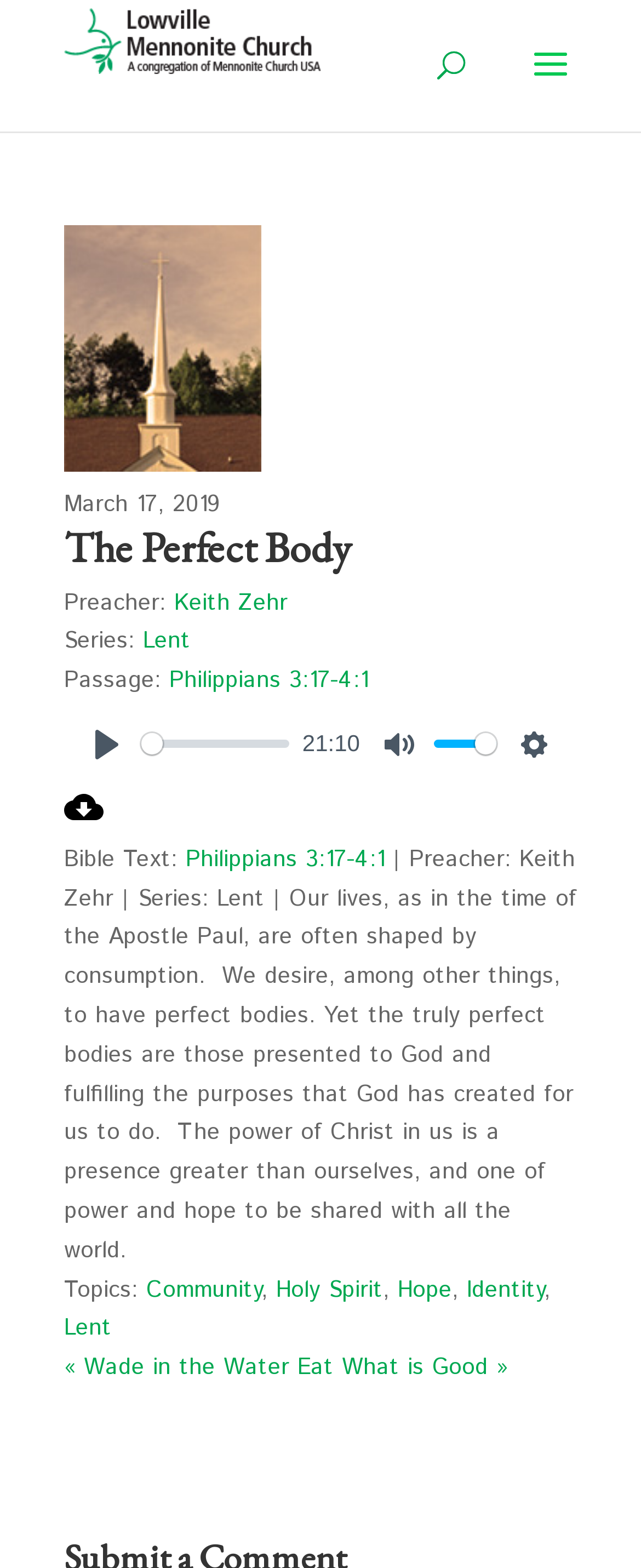Find the bounding box coordinates of the clickable area that will achieve the following instruction: "Read more about the series Lent".

[0.223, 0.399, 0.297, 0.42]